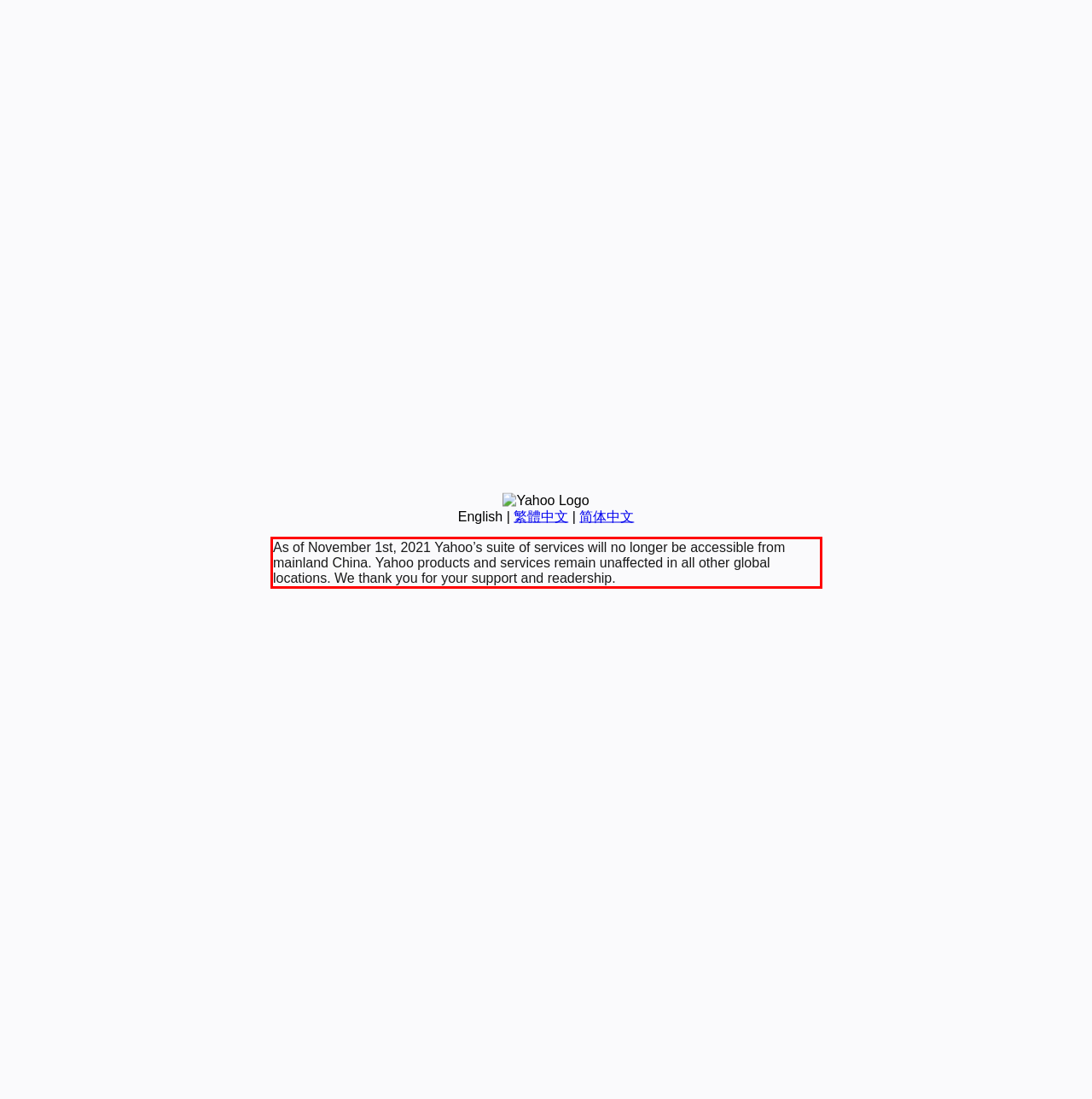Please examine the webpage screenshot containing a red bounding box and use OCR to recognize and output the text inside the red bounding box.

As of November 1st, 2021 Yahoo’s suite of services will no longer be accessible from mainland China. Yahoo products and services remain unaffected in all other global locations. We thank you for your support and readership.